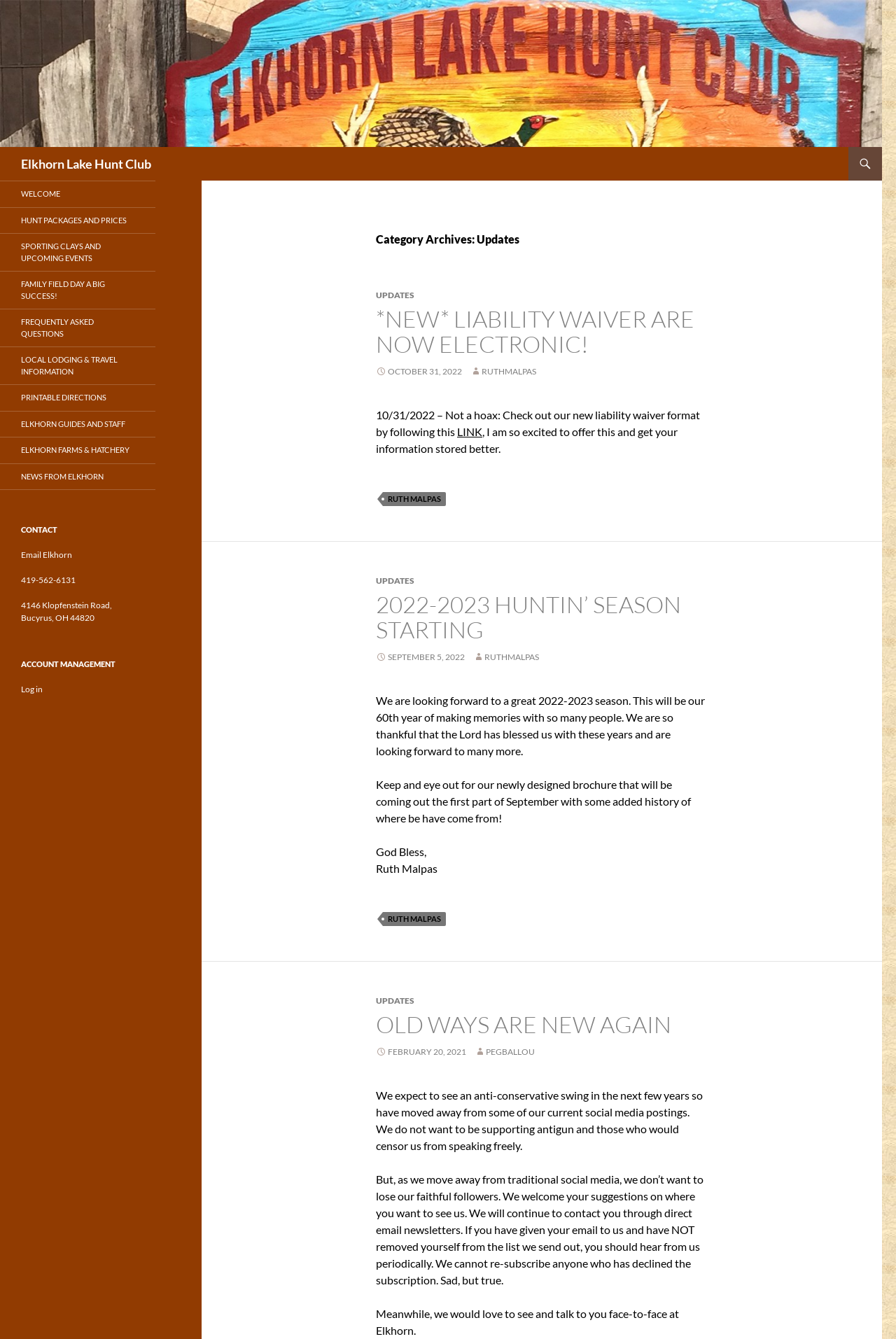Identify the bounding box for the UI element specified in this description: "Powered by WordPress". The coordinates must be four float numbers between 0 and 1, formatted as [left, top, right, bottom].

None